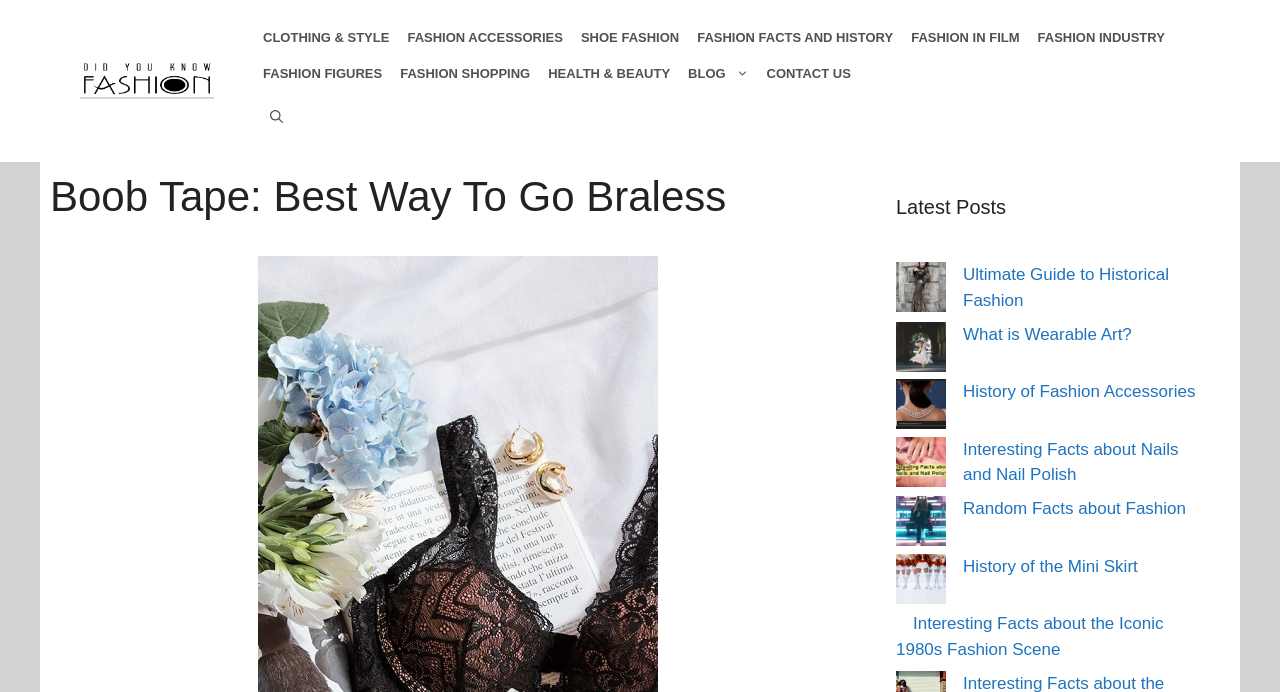Analyze the image and provide a detailed answer to the question: How many navigation links are there under 'Primary'?

Counting the links under the 'Primary' navigation, there are 11 links, including 'CLOTHING & STYLE', 'FASHION ACCESSORIES', and 'CONTACT US'.